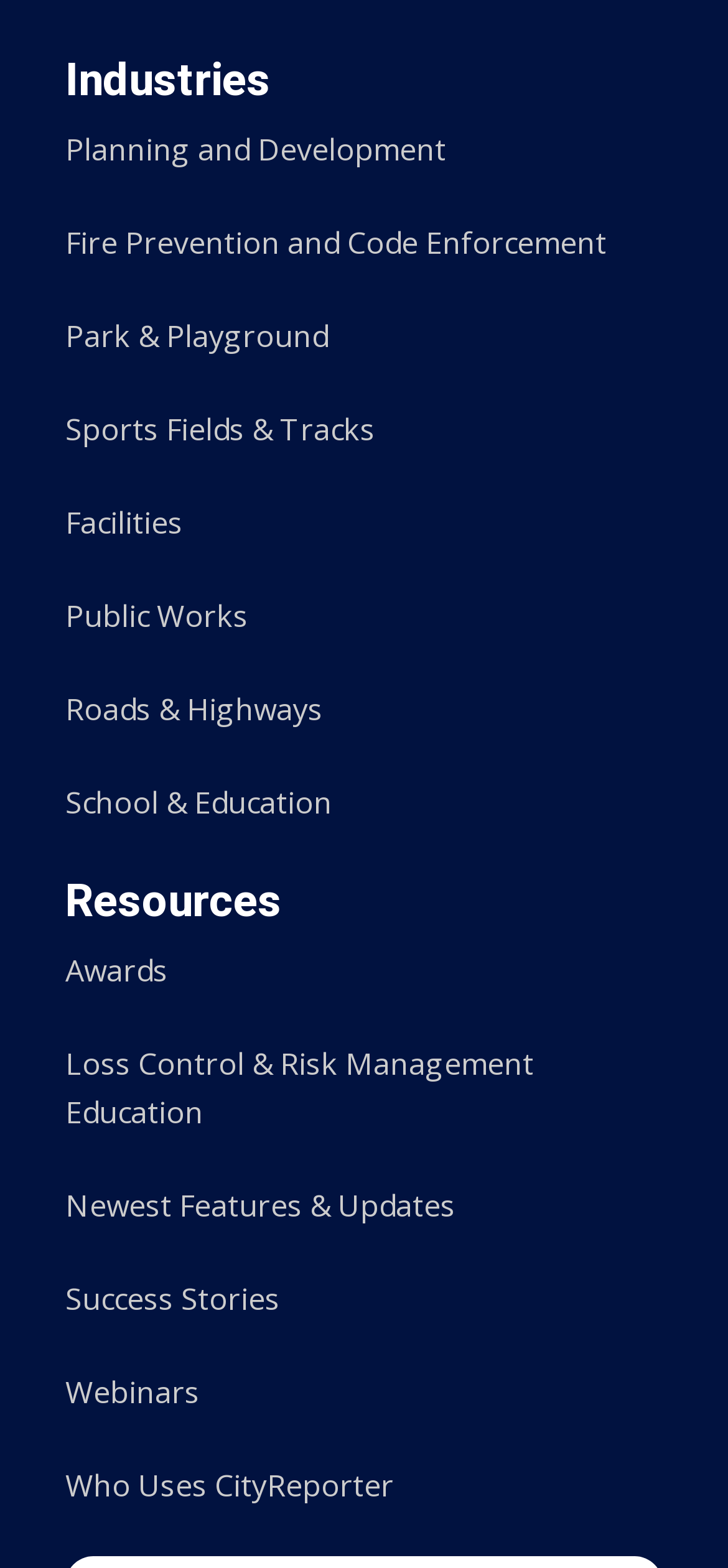Give a concise answer of one word or phrase to the question: 
How many links are under 'Industries'?

9